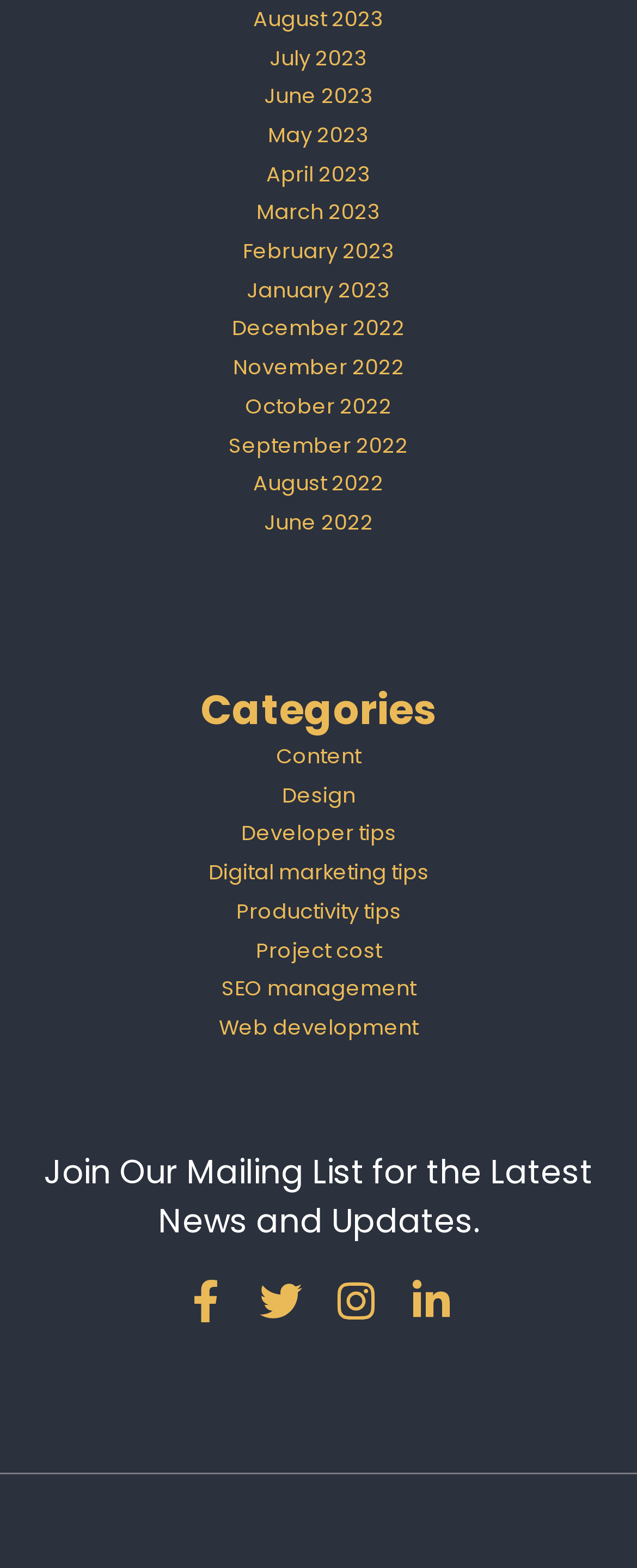Highlight the bounding box coordinates of the element that should be clicked to carry out the following instruction: "View August 2023 archives". The coordinates must be given as four float numbers ranging from 0 to 1, i.e., [left, top, right, bottom].

[0.397, 0.003, 0.603, 0.021]